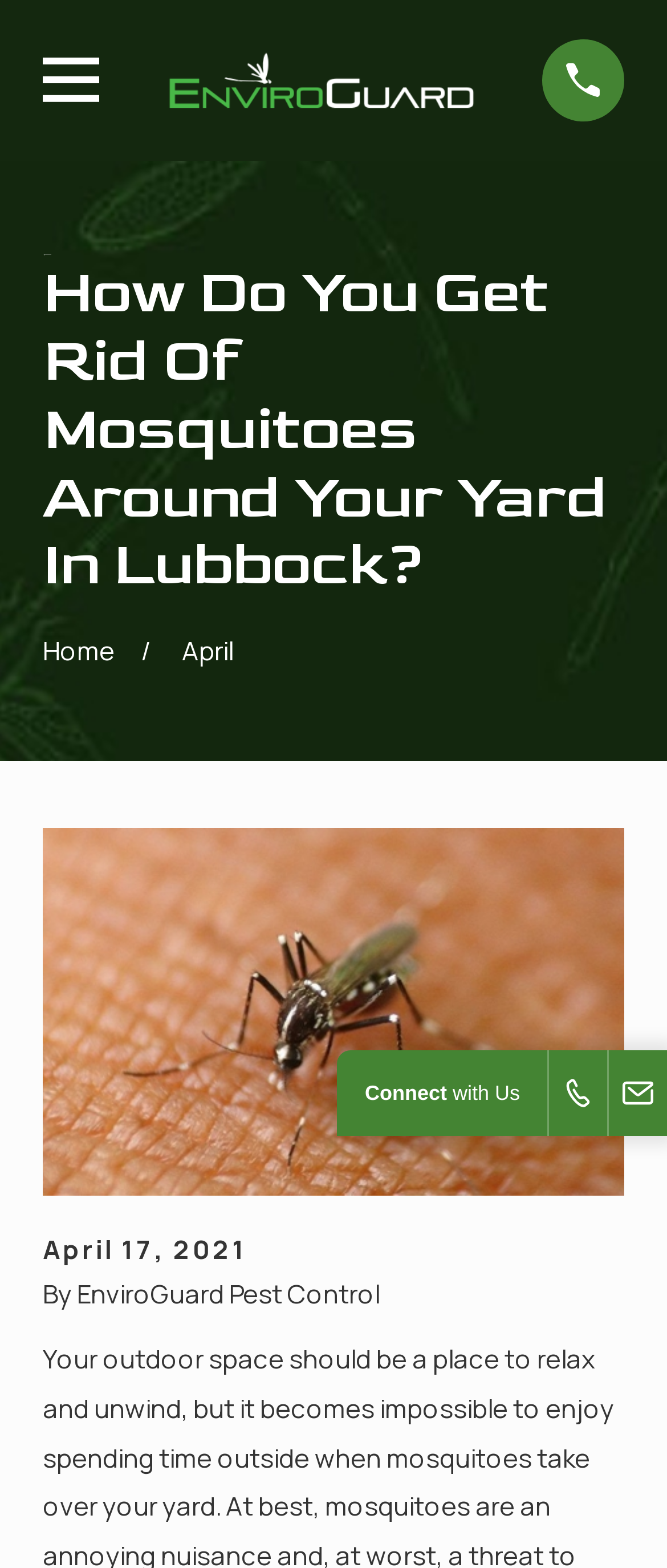Describe the webpage in detail, including text, images, and layout.

The webpage is about getting rid of mosquitoes around your yard in Lubbock, specifically focusing on how to reduce their population and keep them away from your property with EnviroGuard Pest Control. 

At the top left of the page, there is a main menu with a link to the "Home" page. Next to it, there is an image of the EnviroGuard Pest Control logo. On the top right, there is another link. 

Below the top menu, there is a heading that repeats the title of the webpage. Underneath the heading, there are two links, "Go Home" and "April", positioned side by side. 

A prominent image of a mosquito biting human skin takes up a significant portion of the page, spanning from the middle to the bottom. Above the image, there is a time stamp indicating the date "April 17, 2021". Below the image, there is a group of text with the author's name, "By EnviroGuard Pest Control". 

At the bottom of the page, there are two lines of text, "Connect with Us", positioned side by side. Next to them, there is a link with an image, and a button with another image.